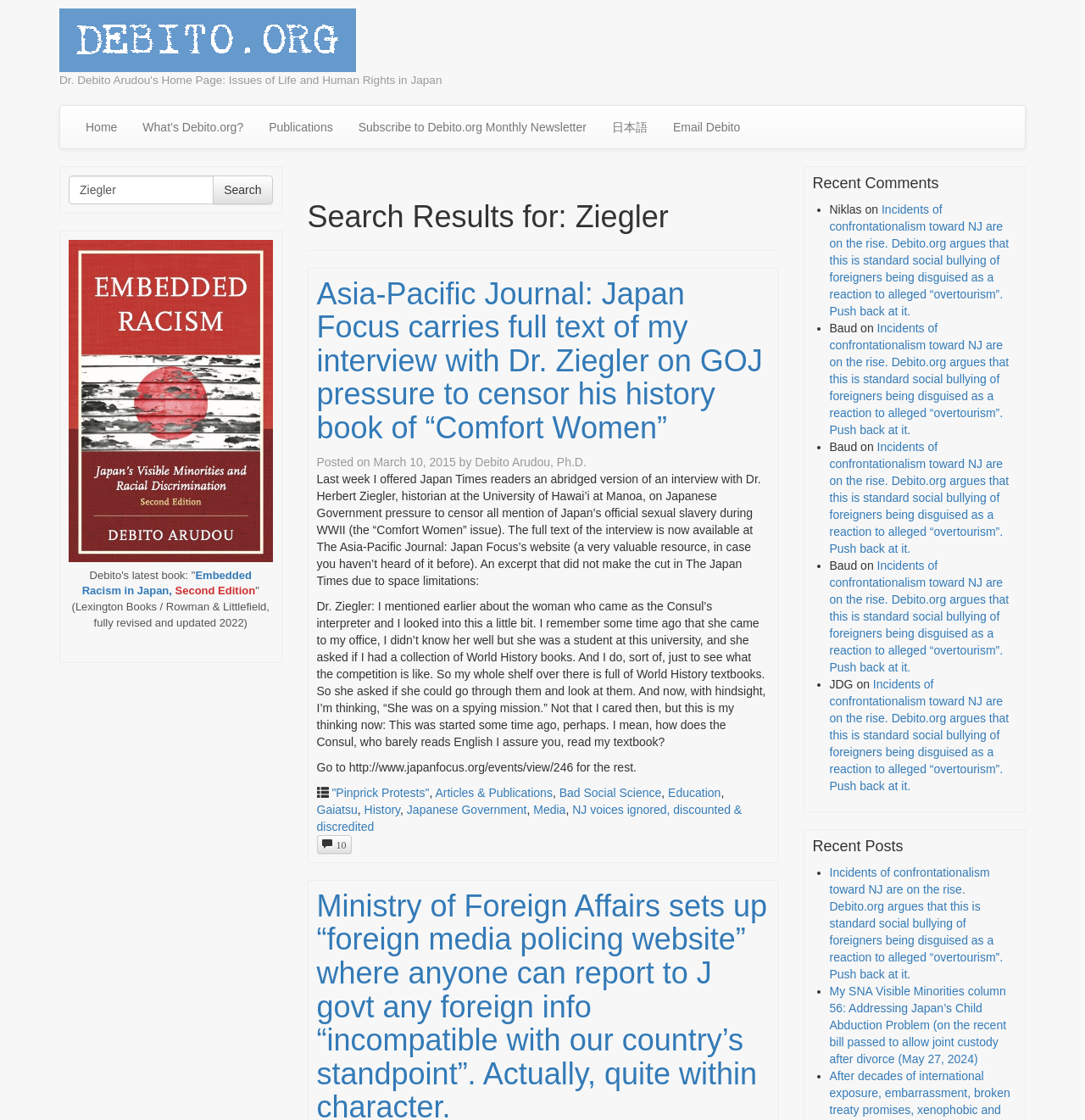Please identify the bounding box coordinates of the element I should click to complete this instruction: 'Go to Home page'. The coordinates should be given as four float numbers between 0 and 1, like this: [left, top, right, bottom].

[0.067, 0.095, 0.12, 0.132]